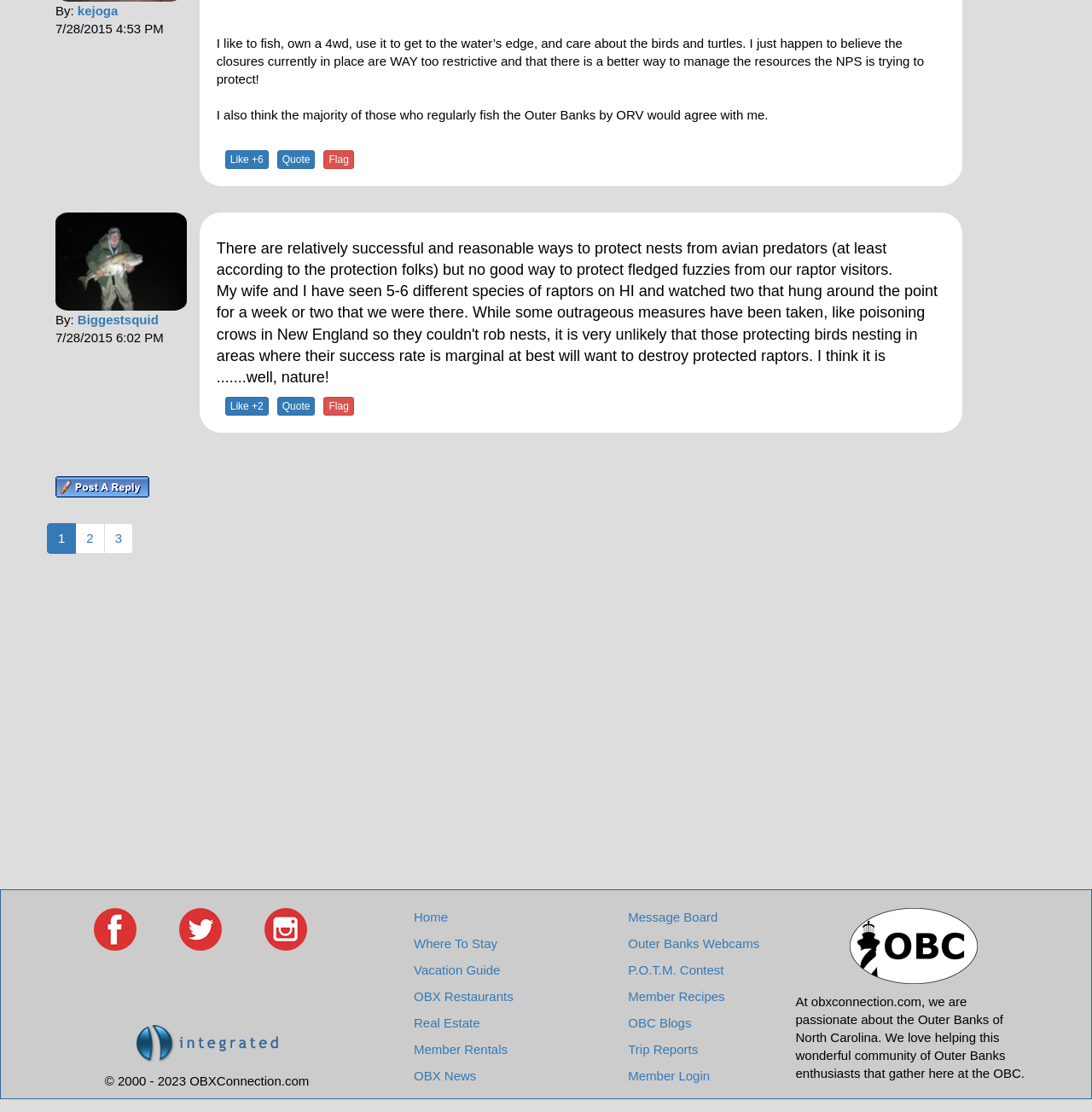Provide the bounding box coordinates of the area you need to click to execute the following instruction: "View the Outer Banks Webcams".

[0.575, 0.842, 0.695, 0.855]